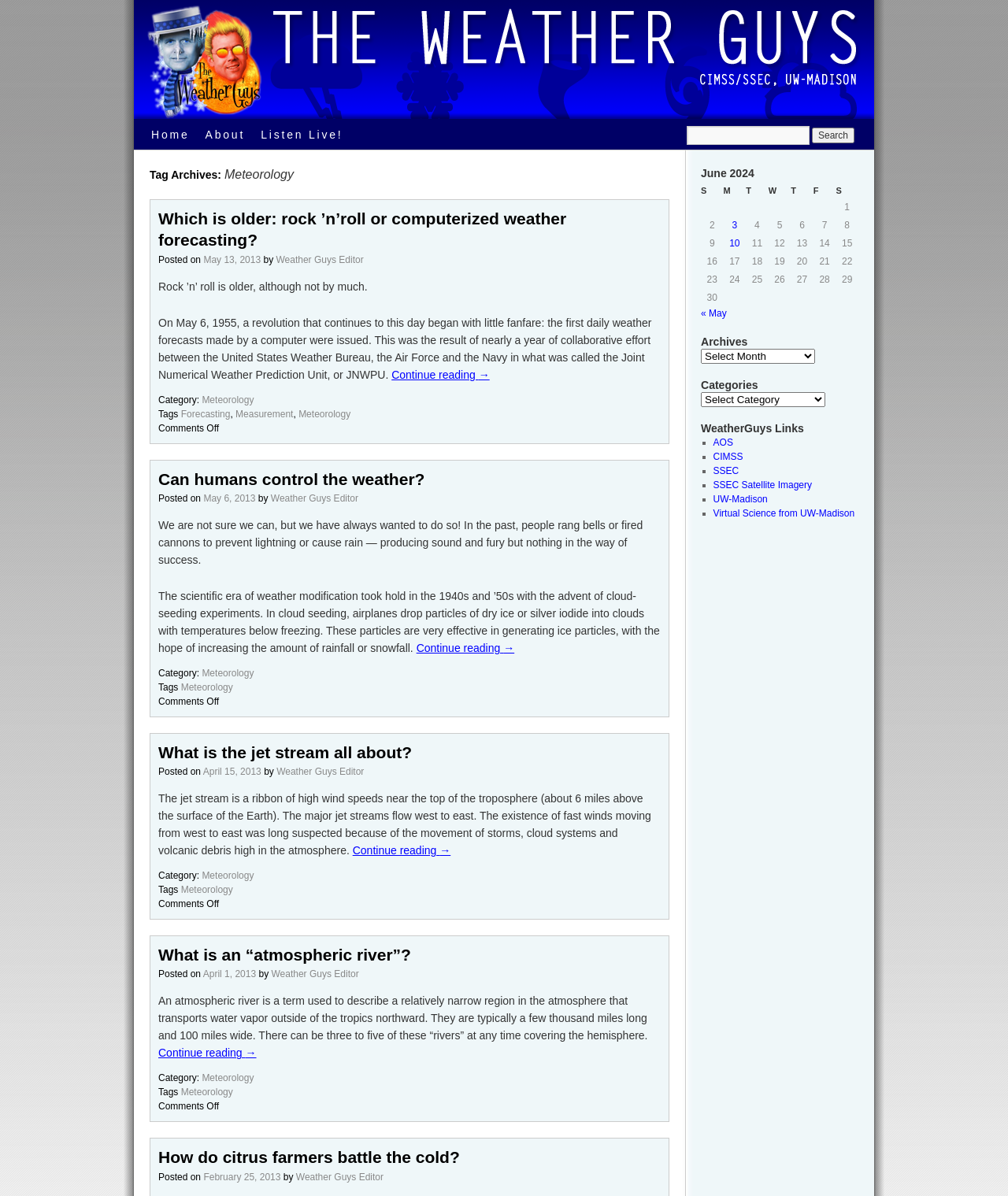Identify the bounding box coordinates for the element that needs to be clicked to fulfill this instruction: "Search for something". Provide the coordinates in the format of four float numbers between 0 and 1: [left, top, right, bottom].

[0.681, 0.105, 0.848, 0.121]